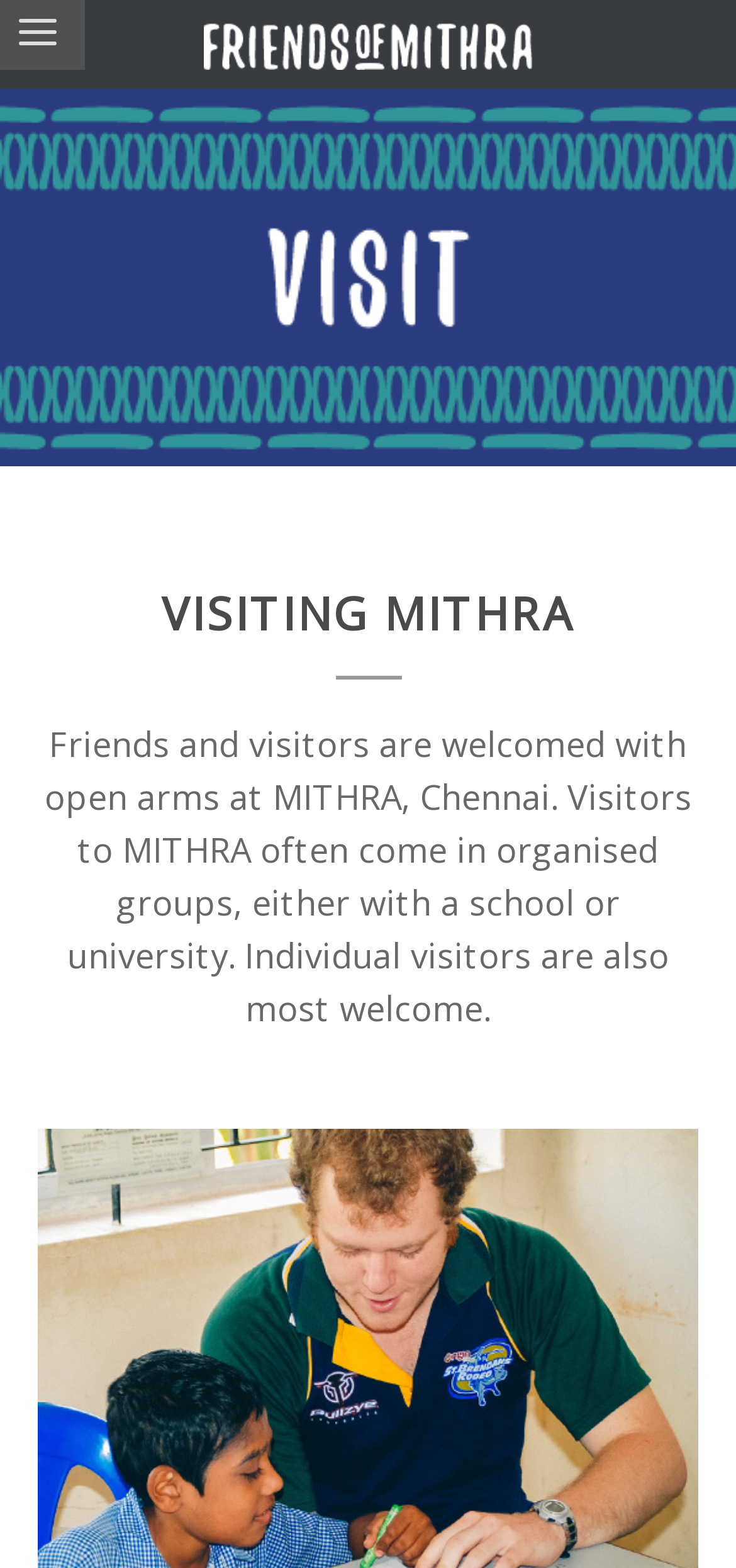Extract the bounding box coordinates for the UI element described as: "title="Friends of Mithra"".

[0.278, 0.012, 0.722, 0.045]